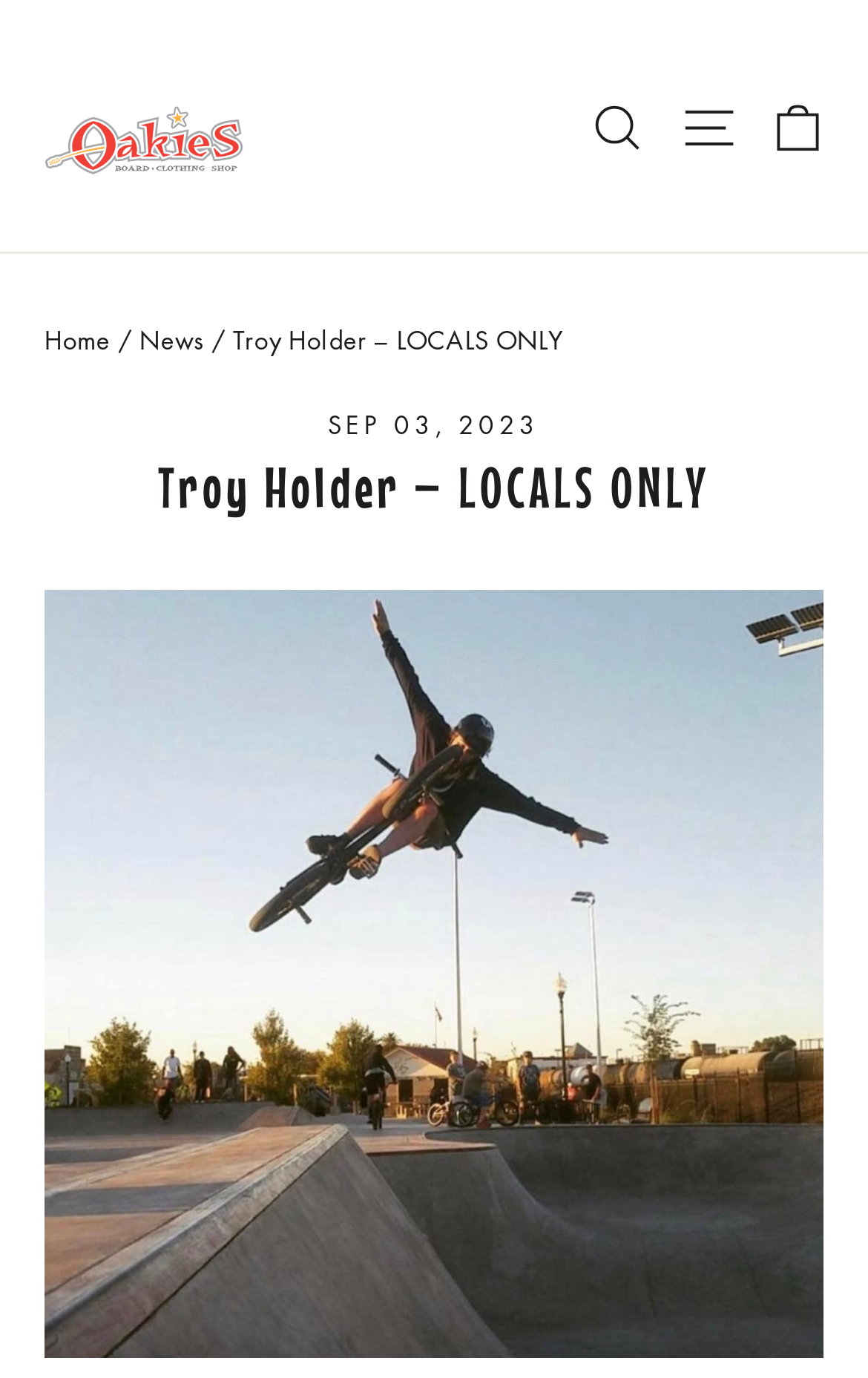How many drawers are in the navigation?
Provide a one-word or short-phrase answer based on the image.

2